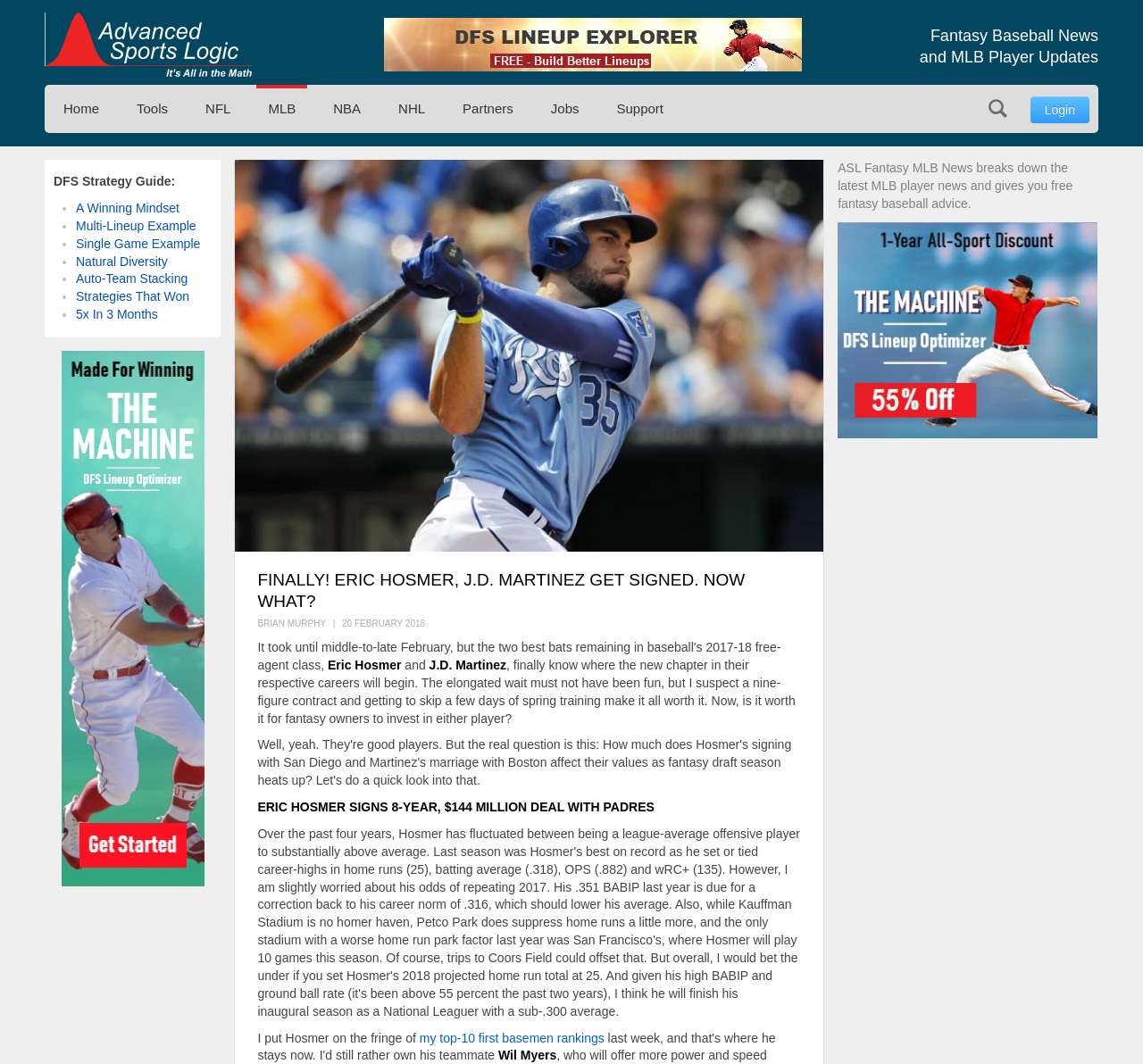Please determine the bounding box coordinates of the clickable area required to carry out the following instruction: "Click on the 'Login' link". The coordinates must be four float numbers between 0 and 1, represented as [left, top, right, bottom].

[0.901, 0.091, 0.953, 0.116]